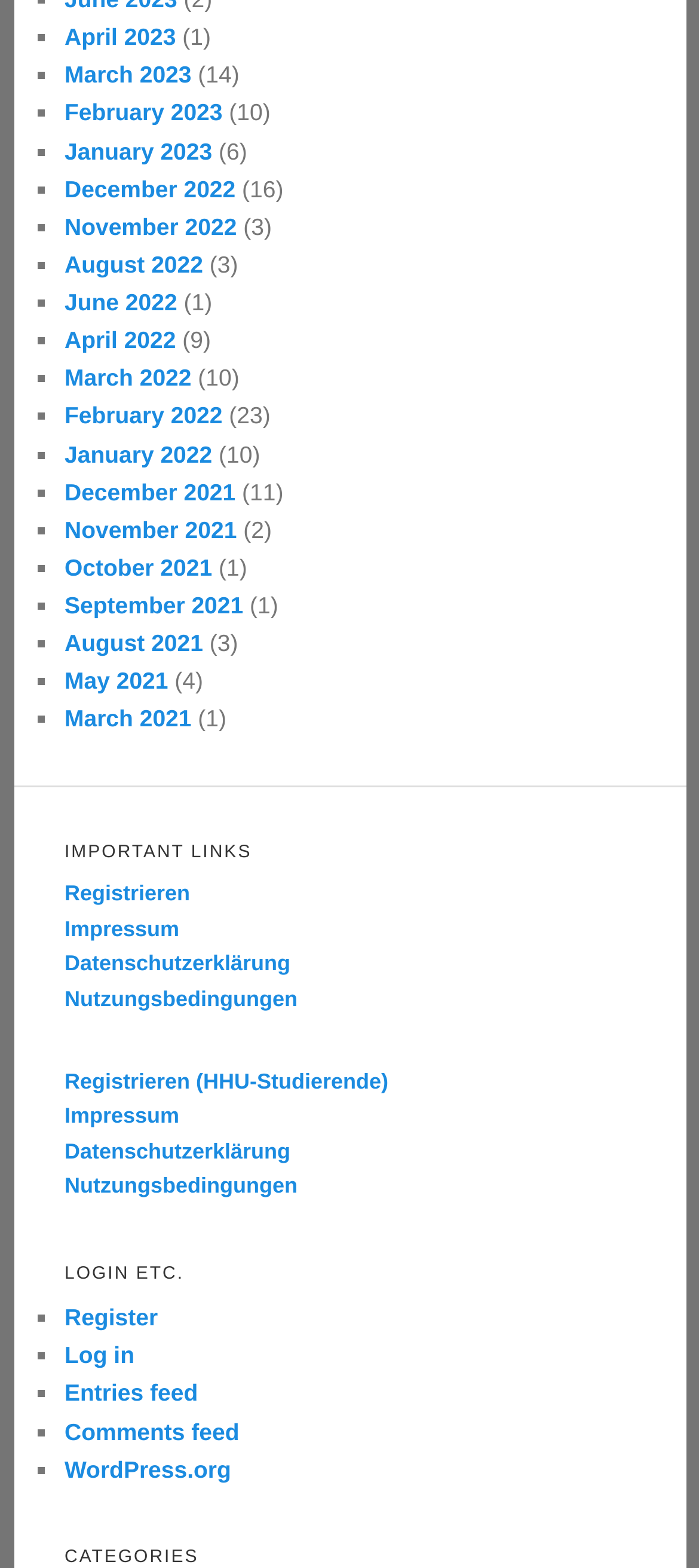Determine the coordinates of the bounding box that should be clicked to complete the instruction: "View privacy settings". The coordinates should be represented by four float numbers between 0 and 1: [left, top, right, bottom].

None